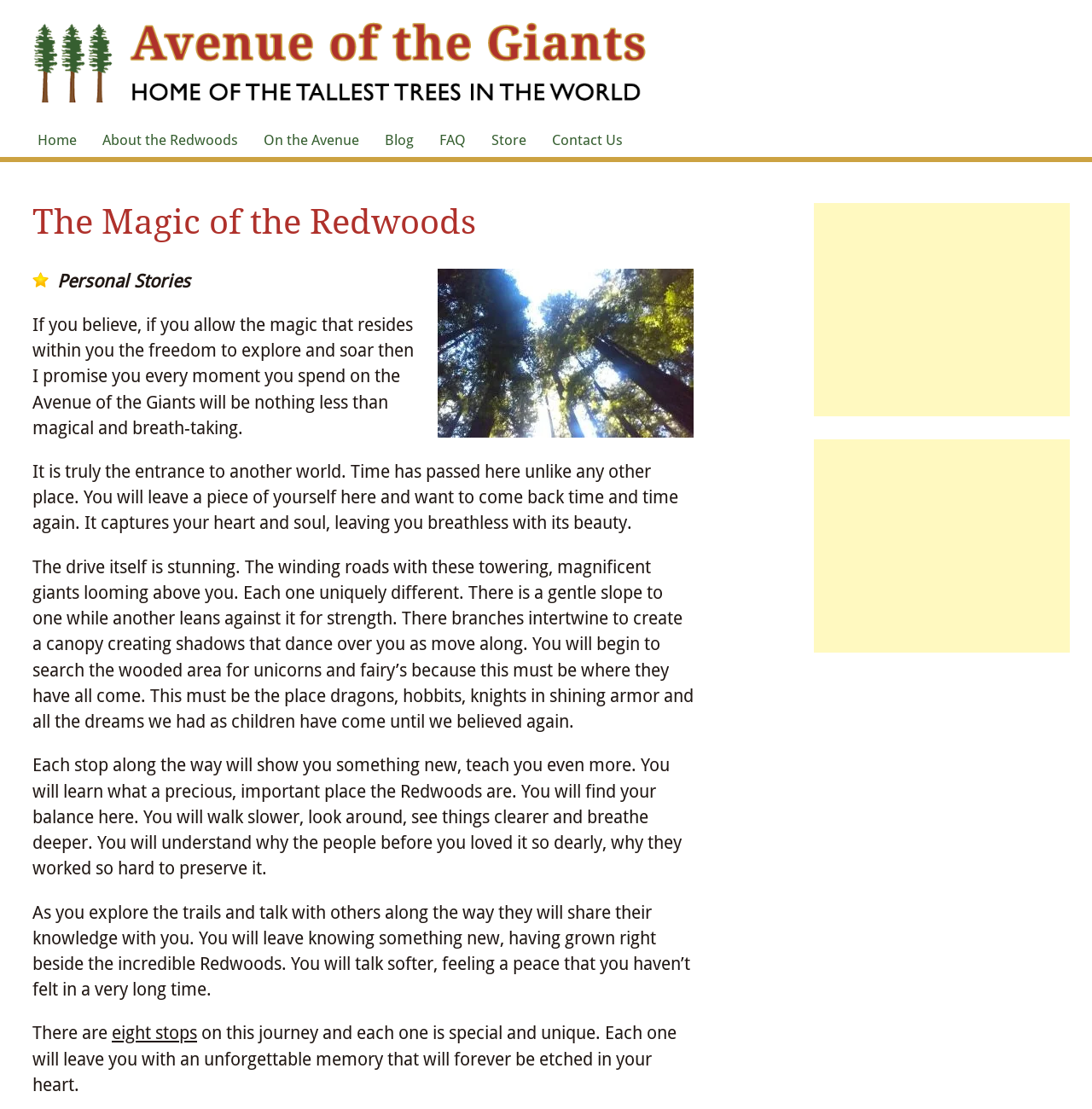Provide your answer in one word or a succinct phrase for the question: 
What is the purpose of the webpage?

To inspire visitors